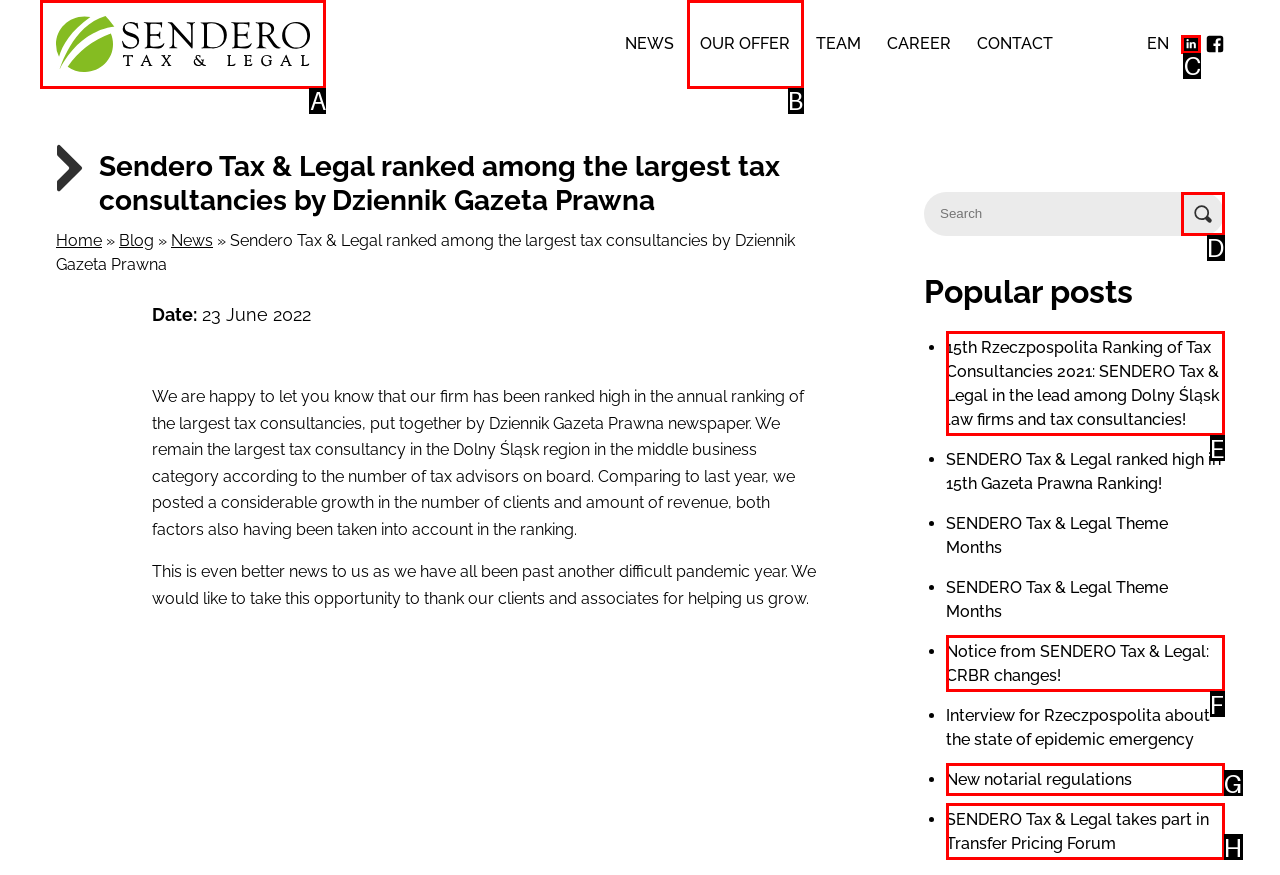Select the proper HTML element to perform the given task: Check the LinkedIn page Answer with the corresponding letter from the provided choices.

C